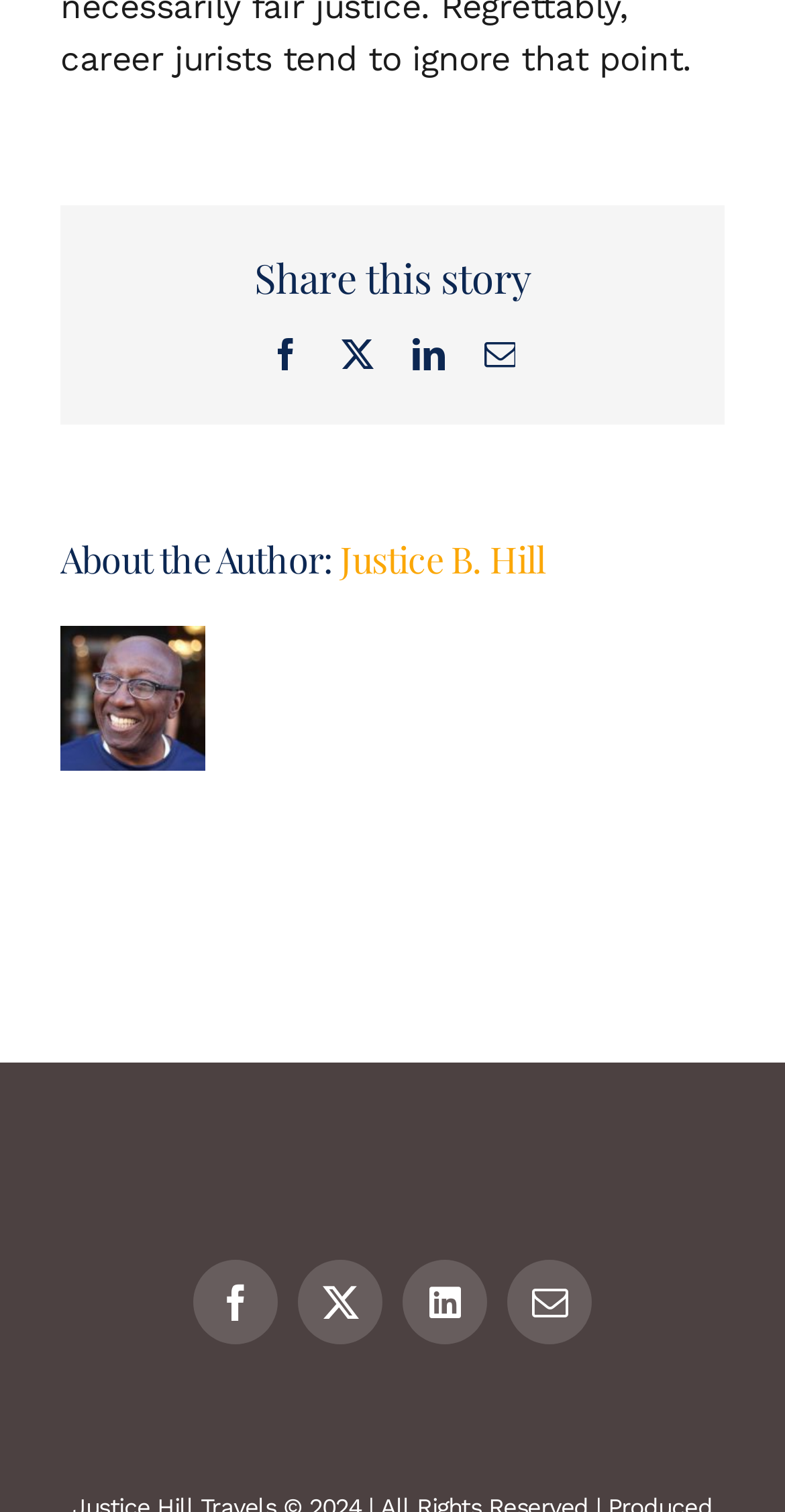Locate the bounding box coordinates of the UI element described by: "X". Provide the coordinates as four float numbers between 0 and 1, formatted as [left, top, right, bottom].

[0.435, 0.224, 0.474, 0.245]